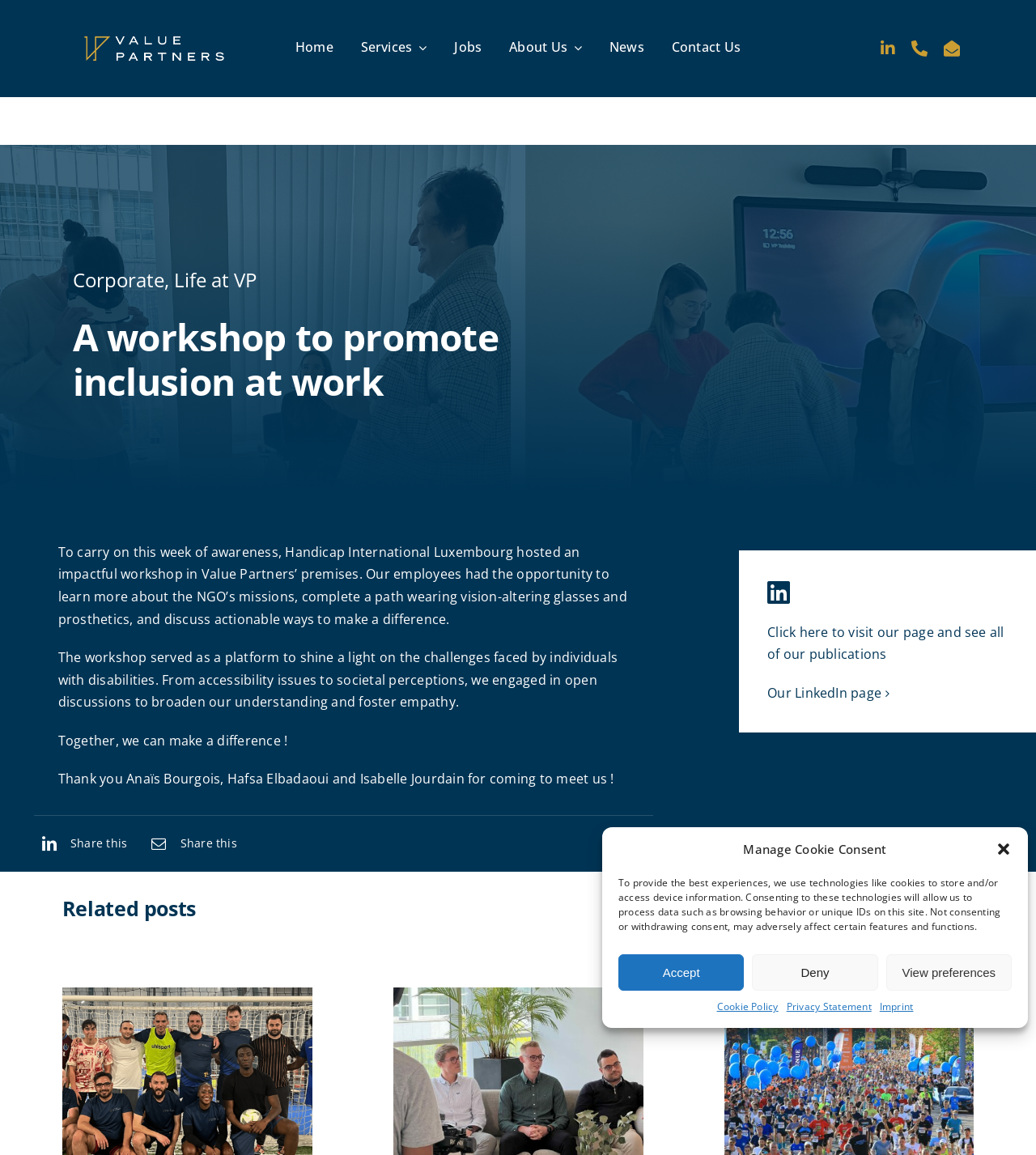From the element description: "Conservative Action News", extract the bounding box coordinates of the UI element. The coordinates should be expressed as four float numbers between 0 and 1, in the order [left, top, right, bottom].

None